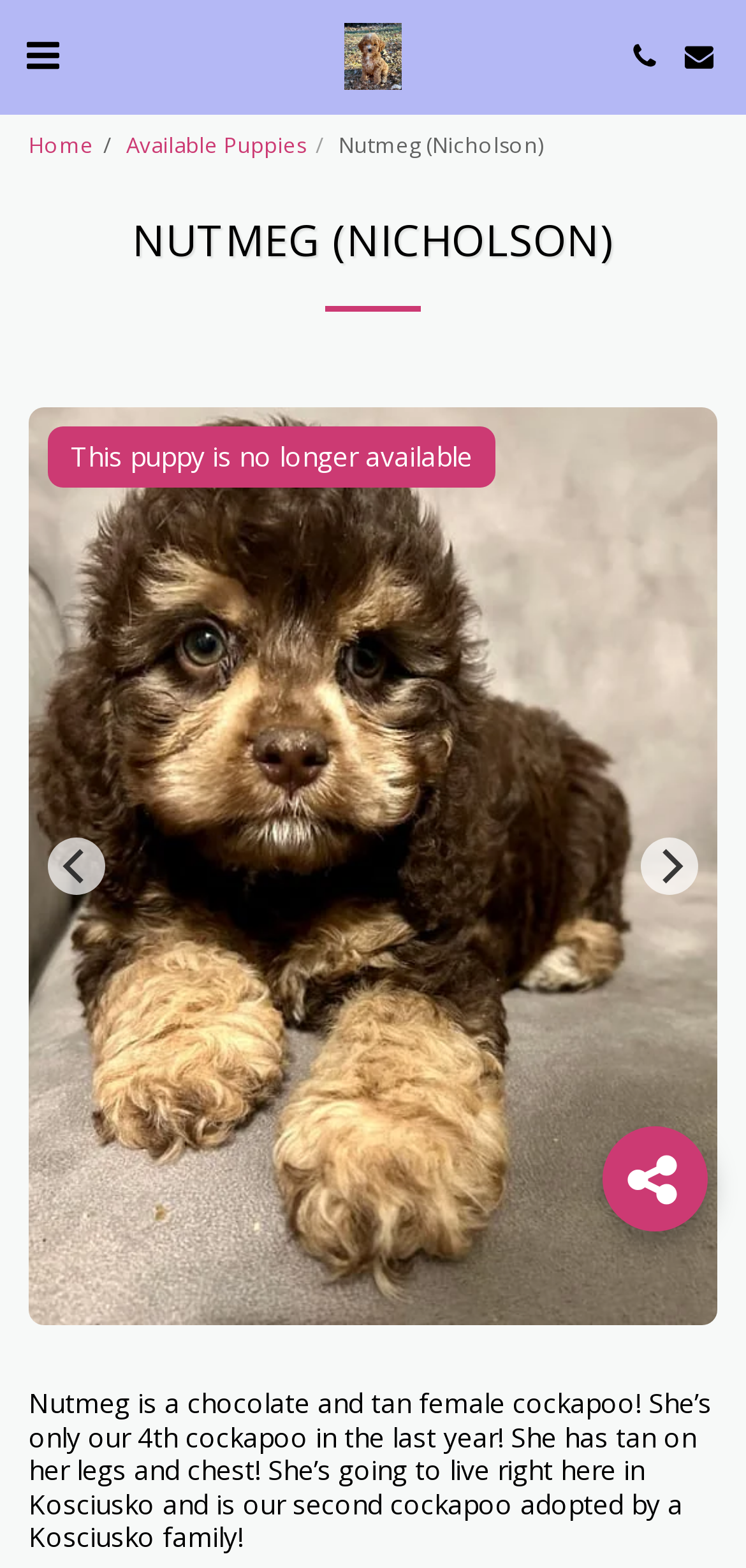Identify the bounding box coordinates for the element you need to click to achieve the following task: "click previous button". Provide the bounding box coordinates as four float numbers between 0 and 1, in the form [left, top, right, bottom].

[0.064, 0.534, 0.141, 0.571]